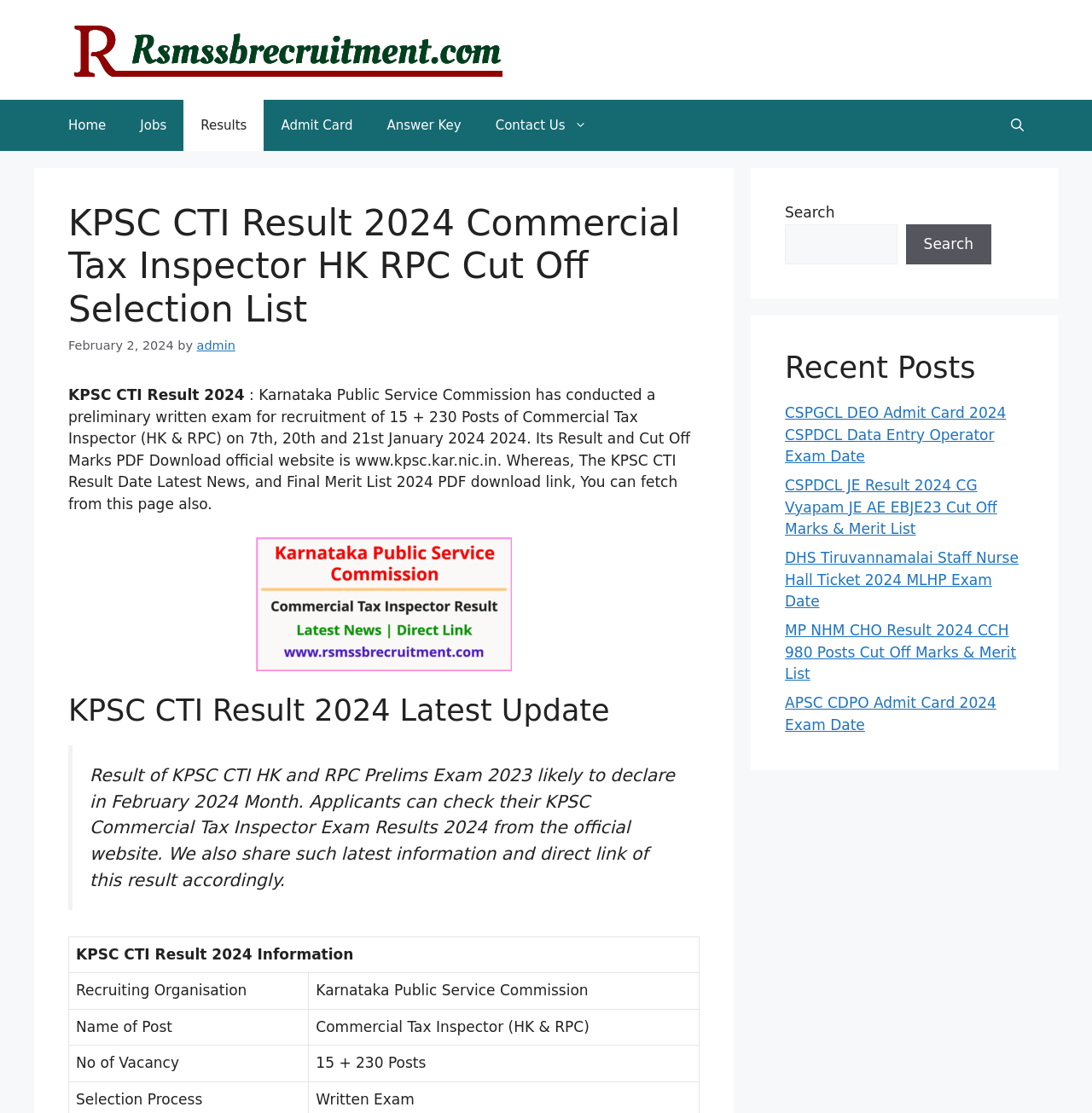What is the name of the recruitment organization?
By examining the image, provide a one-word or phrase answer.

Karnataka Public Service Commission